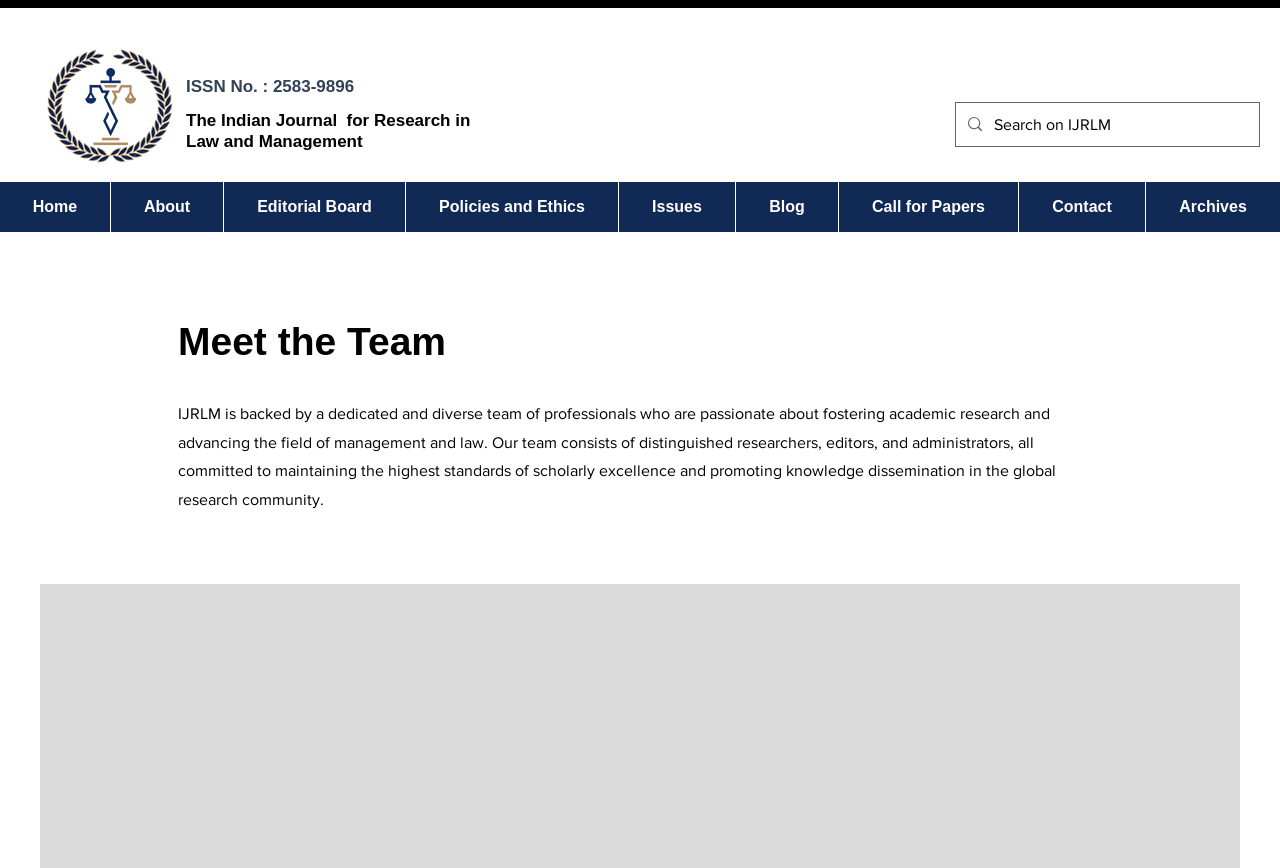Please study the image and answer the question comprehensively:
Is there a search function on the webpage?

I found a search box with the placeholder text 'Search on IJRLM', which indicates that there is a search function on the webpage.